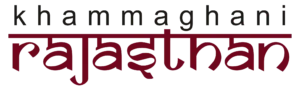Answer the following query concisely with a single word or phrase:
What color is used to emphasize the word 'rajasthan'?

maroon